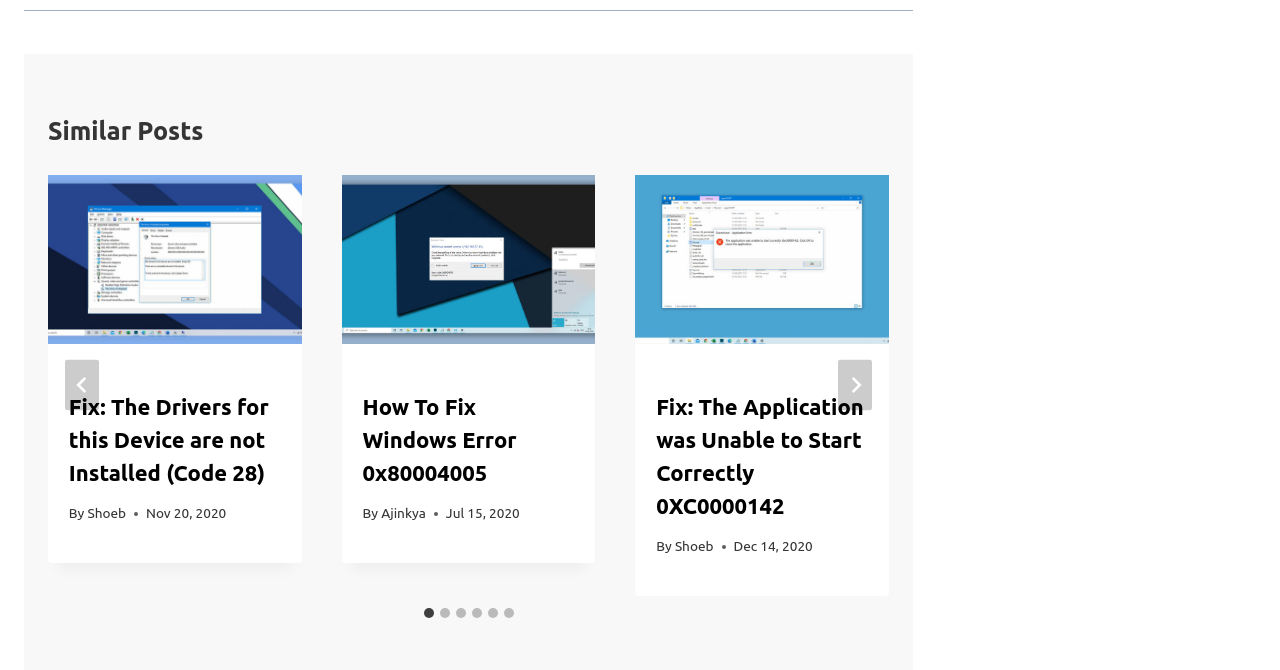Provide a single word or phrase answer to the question: 
What is the purpose of the 'Next' button?

To go to the next slide